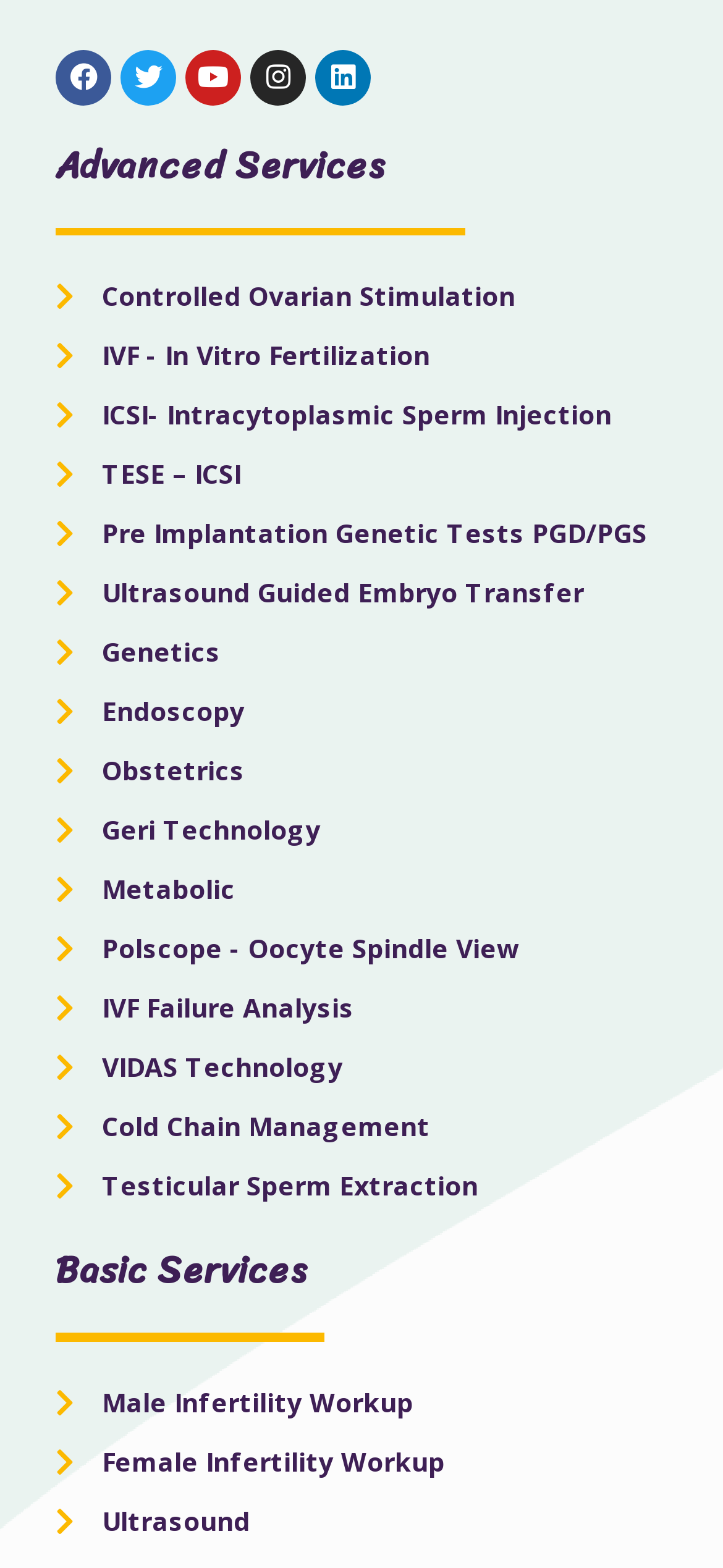Please identify the bounding box coordinates of the element that needs to be clicked to perform the following instruction: "Check out Ultrasound Guided Embryo Transfer".

[0.077, 0.363, 0.923, 0.393]